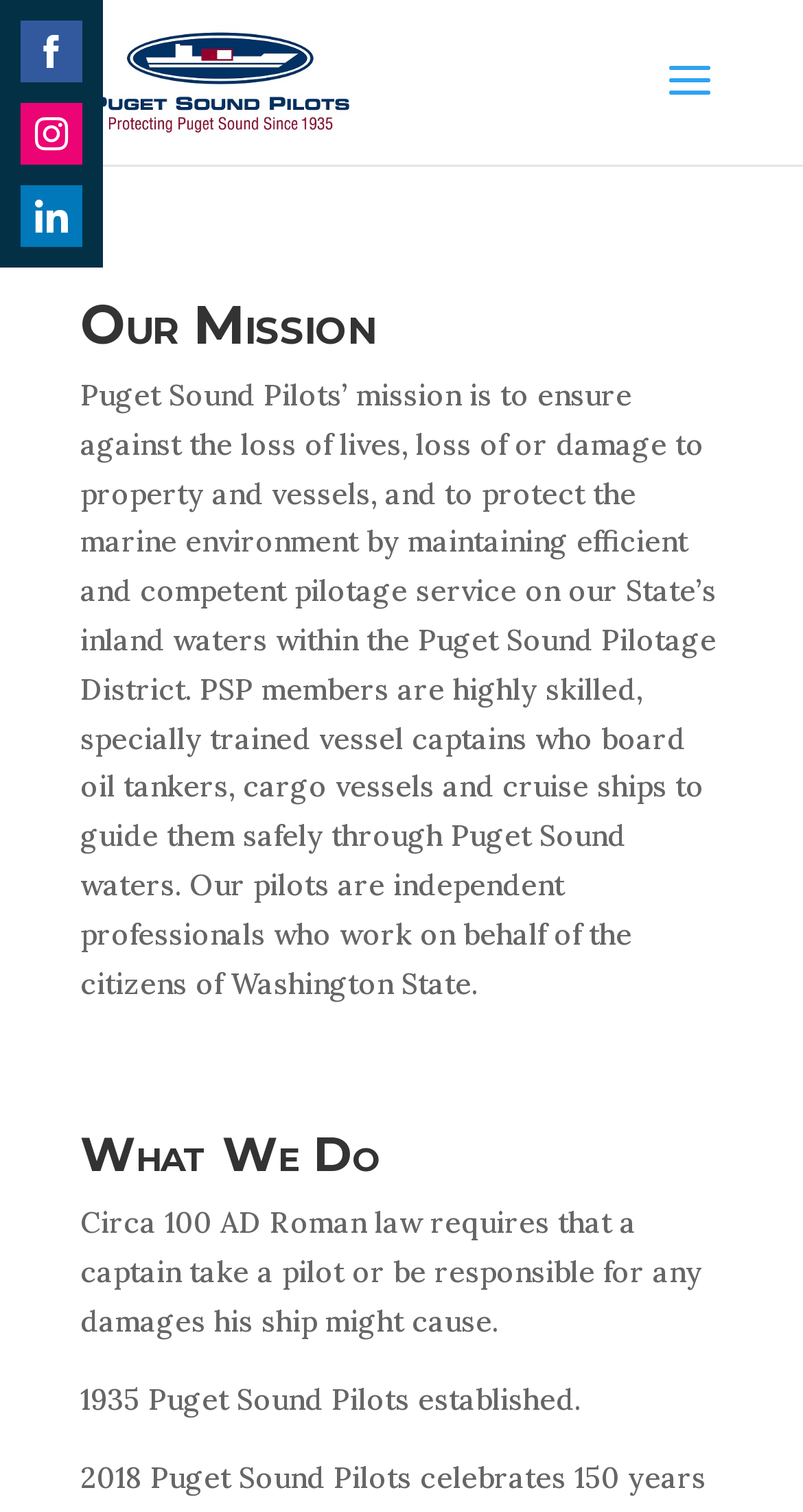Identify the bounding box of the UI element described as follows: "alt="Puget Sound Pilots"". Provide the coordinates as four float numbers in the range of 0 to 1 [left, top, right, bottom].

[0.11, 0.04, 0.438, 0.065]